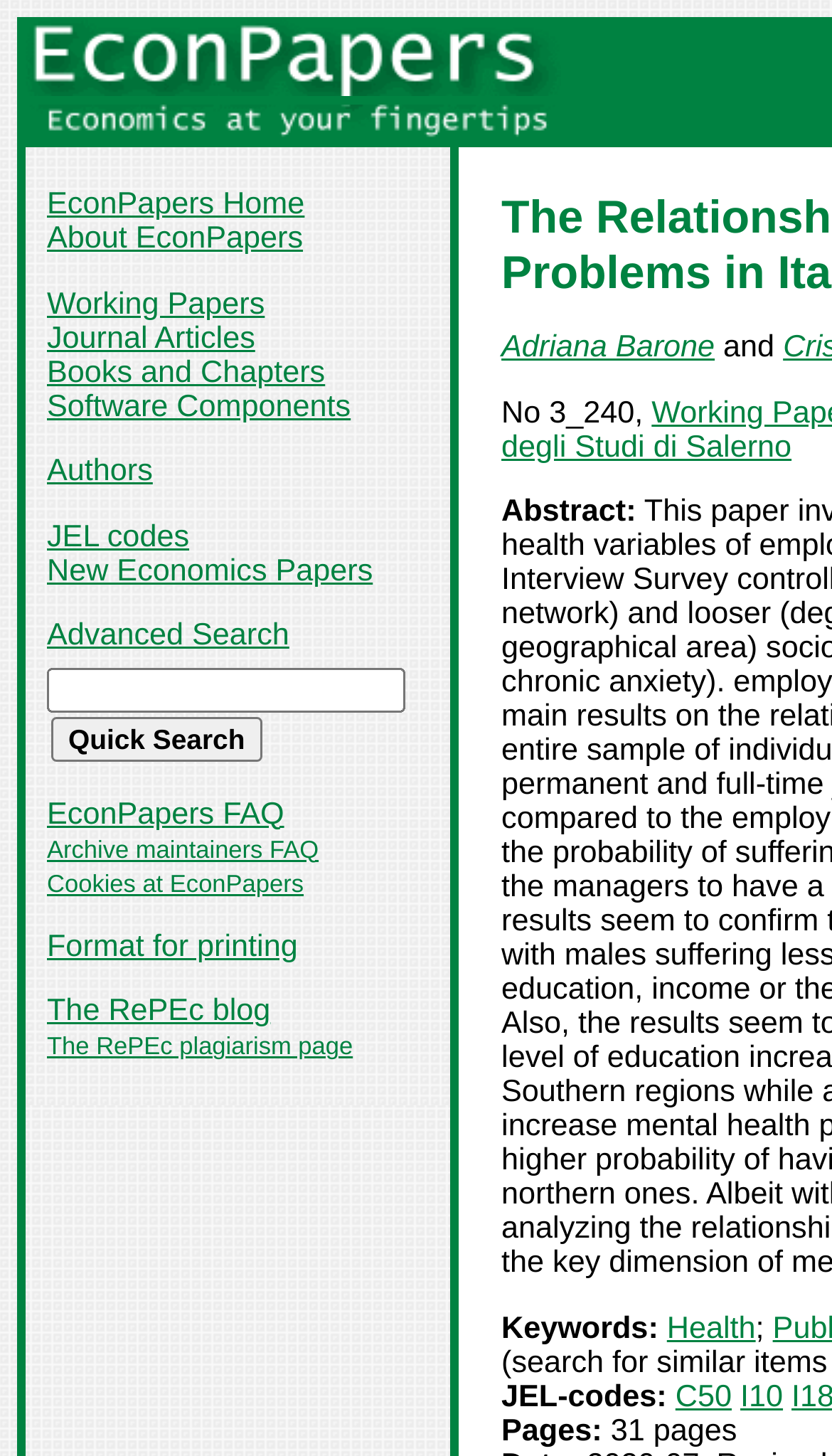Provide the bounding box coordinates of the area you need to click to execute the following instruction: "Read the abstract of the paper by Adriana Barone".

[0.603, 0.34, 0.765, 0.364]